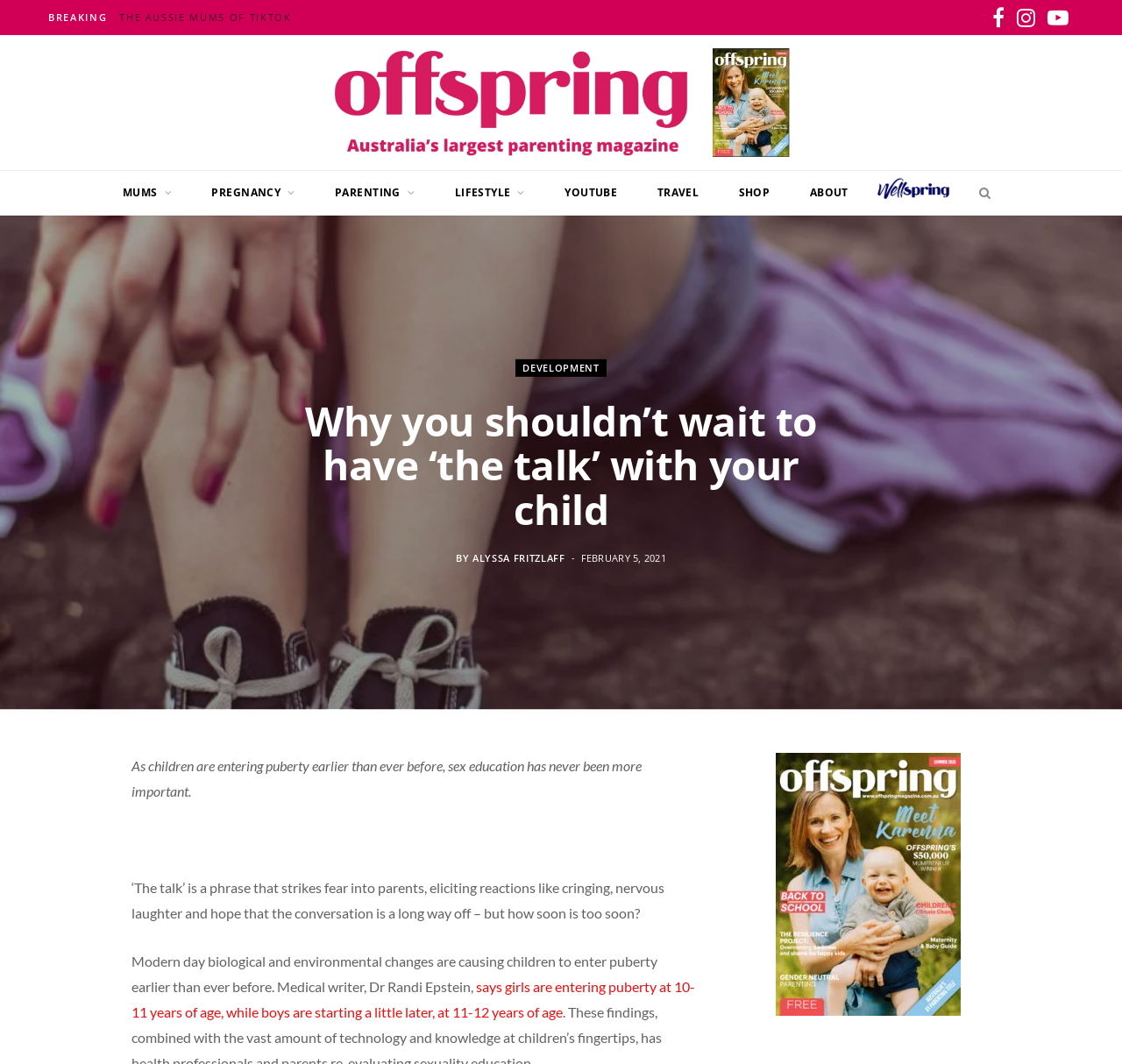Using the elements shown in the image, answer the question comprehensively: What is the name of the magazine?

The name of the magazine is mentioned in the top-left corner of the webpage, and is also linked to the magazine's homepage.